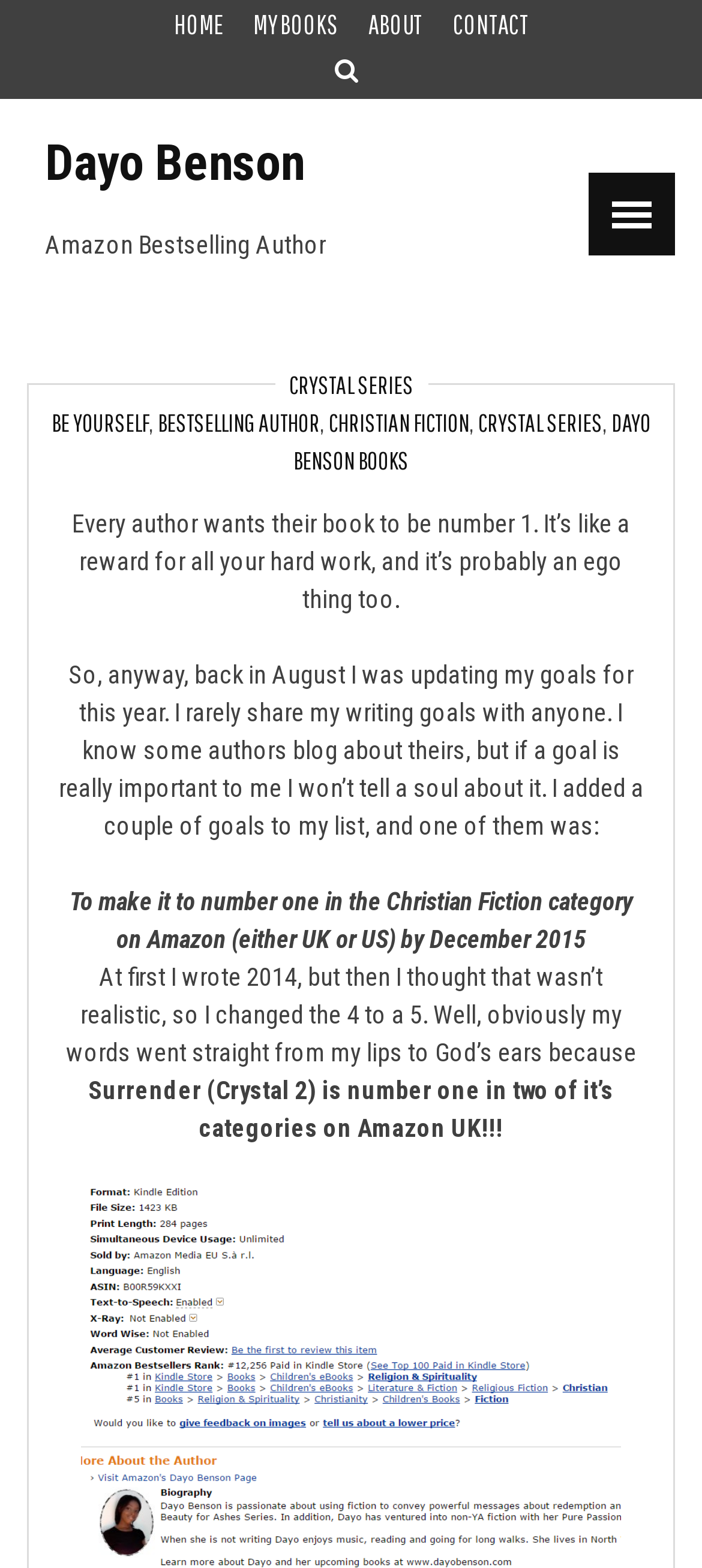What is the title of the book that reached number one on Amazon UK?
Answer the question in a detailed and comprehensive manner.

The title of the book is found in the StaticText element 'Surrender (Crystal 2) is number one in two of it’s categories on Amazon UK!!!' with bounding box coordinates [0.126, 0.686, 0.874, 0.728]. This element is a direct child of the root element and is likely to be a prominent feature on the webpage.